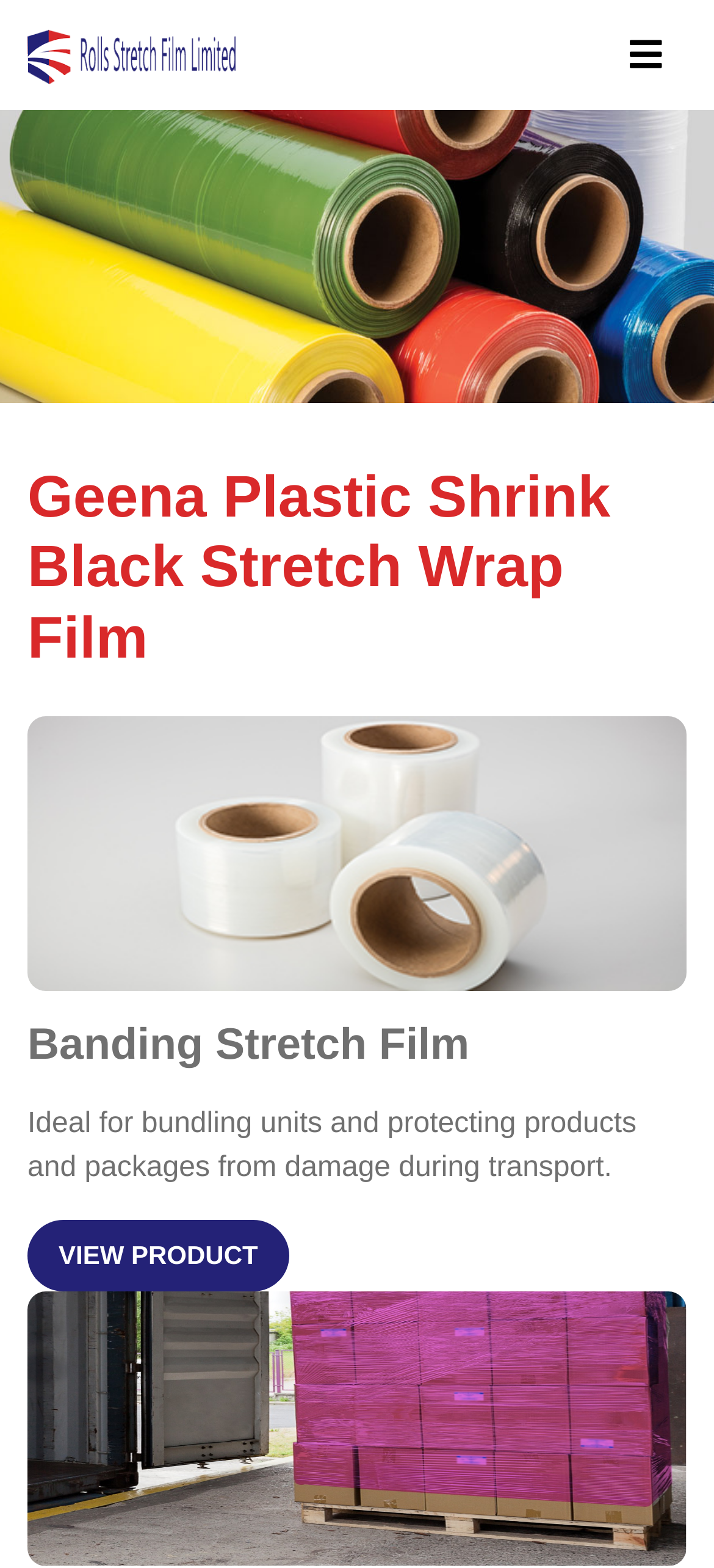Using the given element description, provide the bounding box coordinates (top-left x, top-left y, bottom-right x, bottom-right y) for the corresponding UI element in the screenshot: Telegram

None